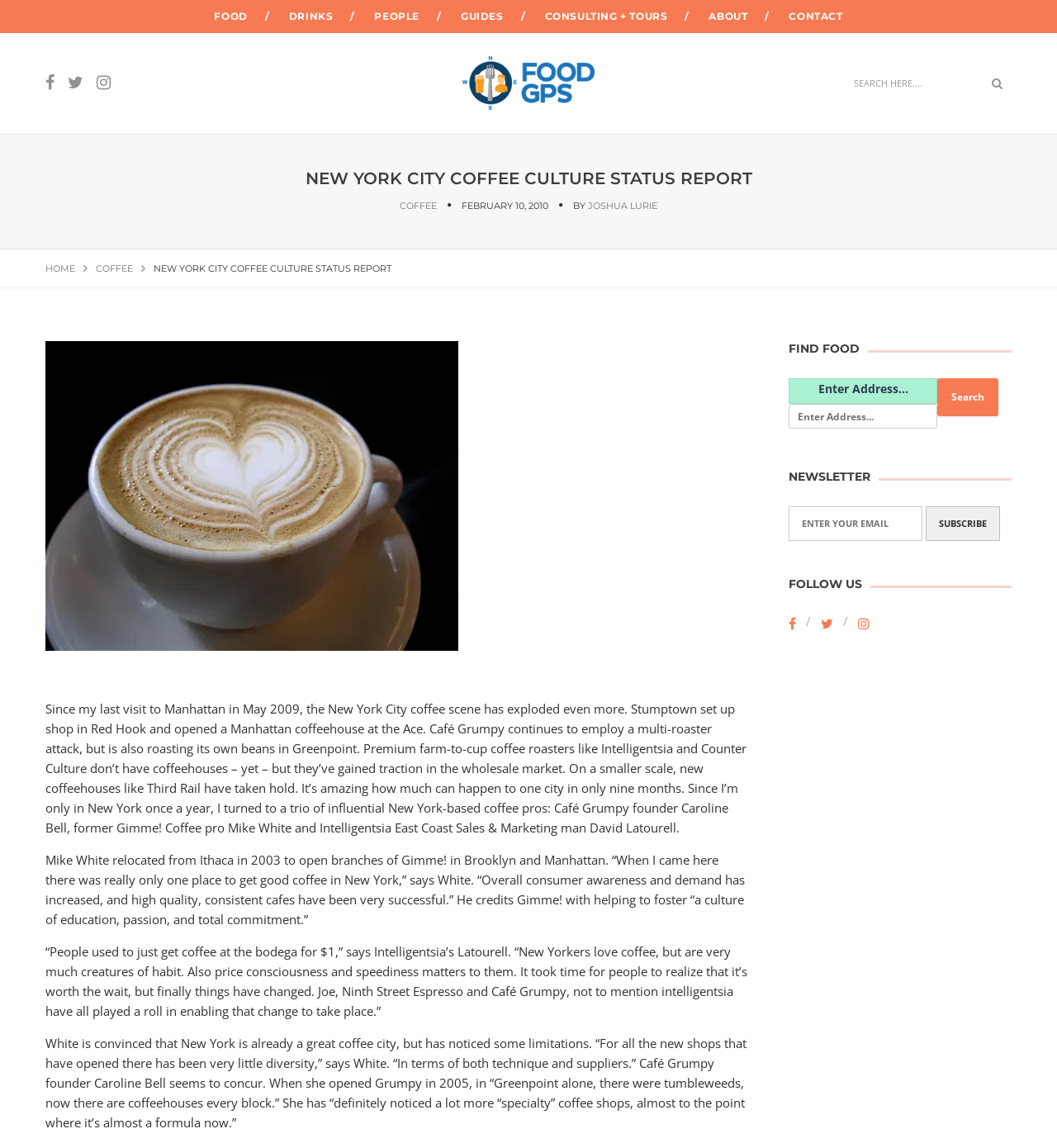What is the topic of the article?
Using the visual information, reply with a single word or short phrase.

New York City coffee culture